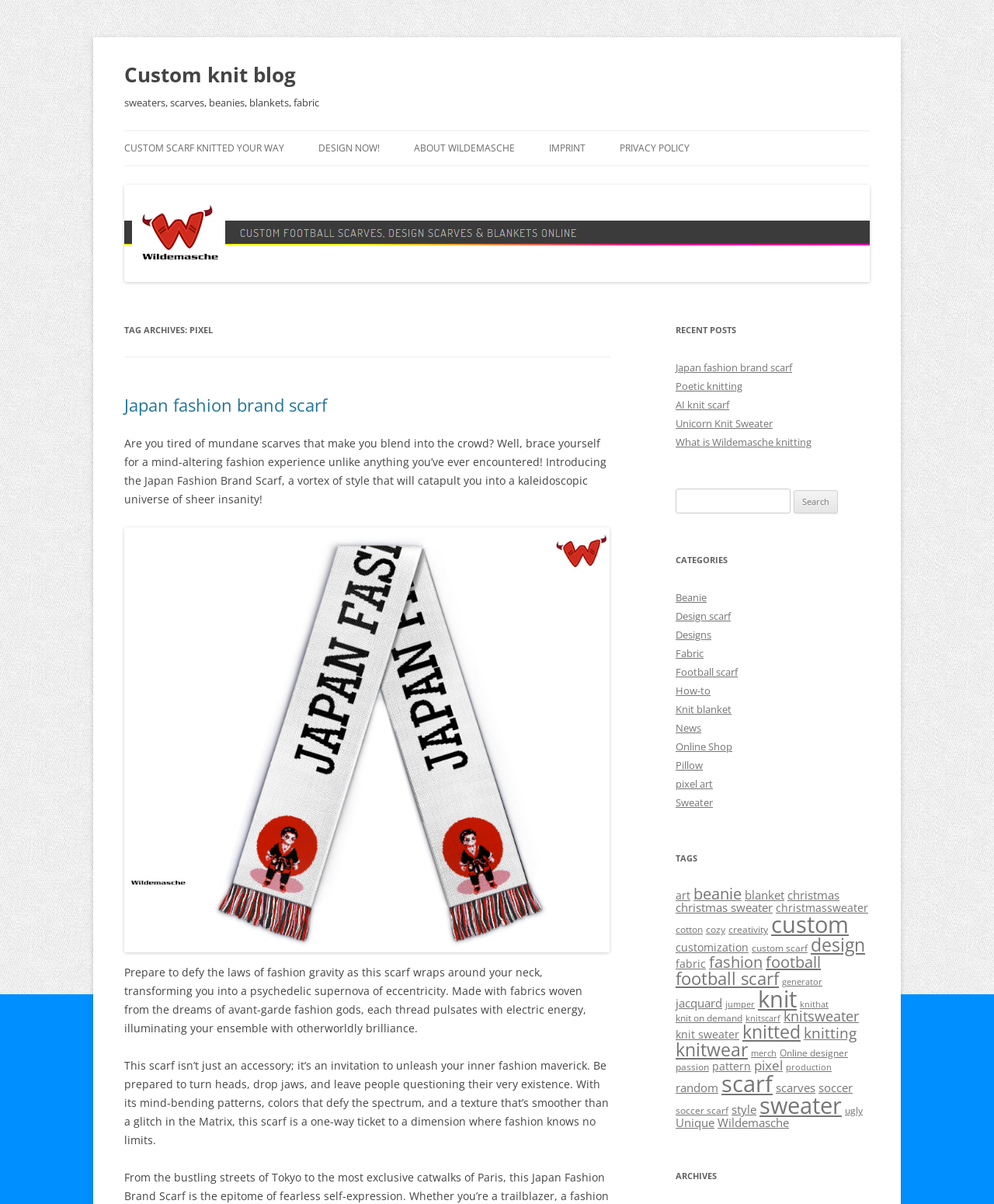What is the theme of the blog post with the heading 'TAG ARCHIVES: PIXEL'?
Give a one-word or short-phrase answer derived from the screenshot.

Pixel art